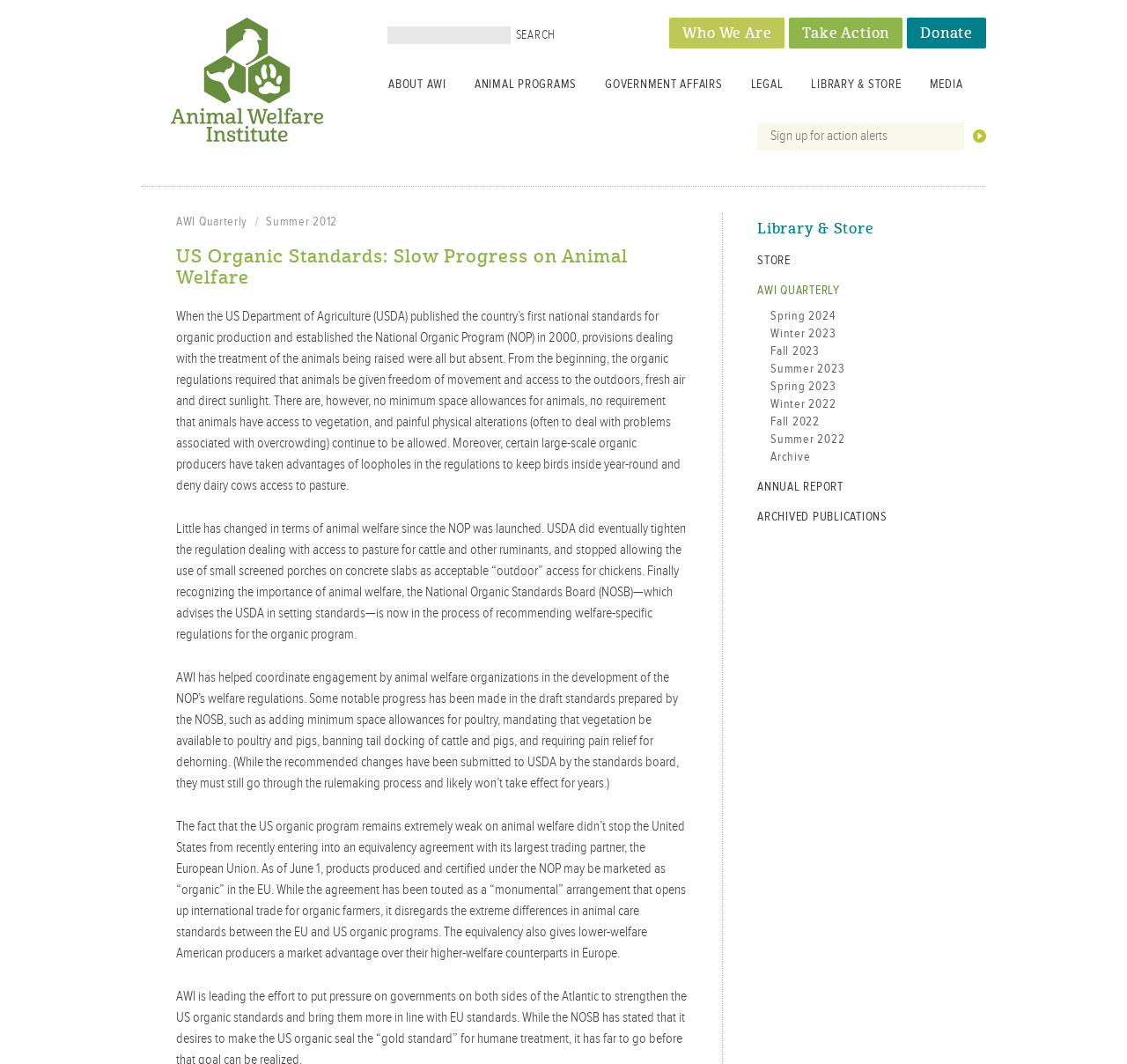What is the topic of the article on this webpage?
Use the information from the image to give a detailed answer to the question.

I found the answer by reading the heading of the article, which is 'US Organic Standards: Slow Progress on Animal Welfare', and also by reading the content of the article, which discusses the treatment of animals in organic production.